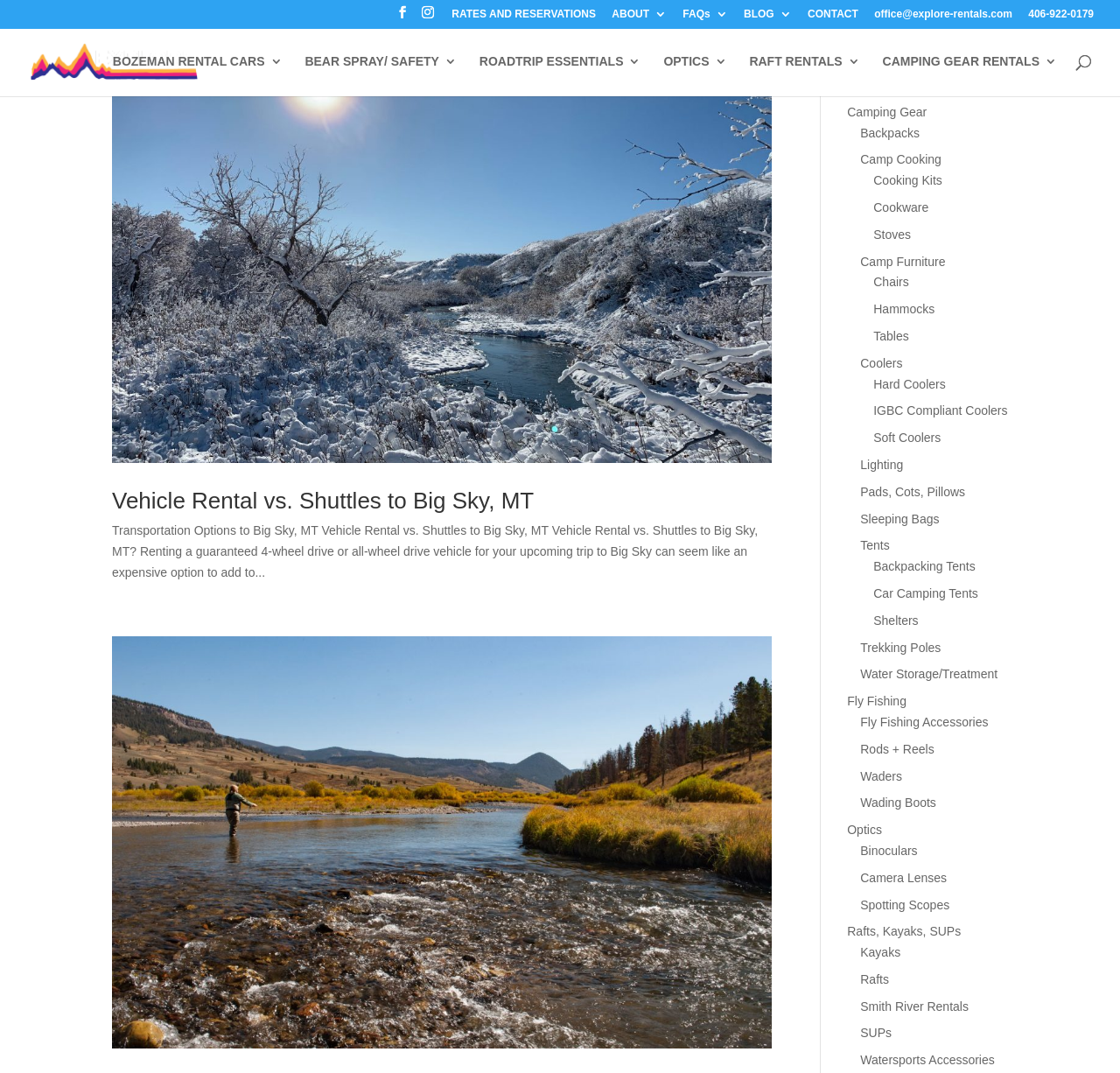Can you find the bounding box coordinates for the element that needs to be clicked to execute this instruction: "Read about vehicle rental vs. shuttles to Big Sky, MT"? The coordinates should be given as four float numbers between 0 and 1, i.e., [left, top, right, bottom].

[0.1, 0.047, 0.689, 0.432]